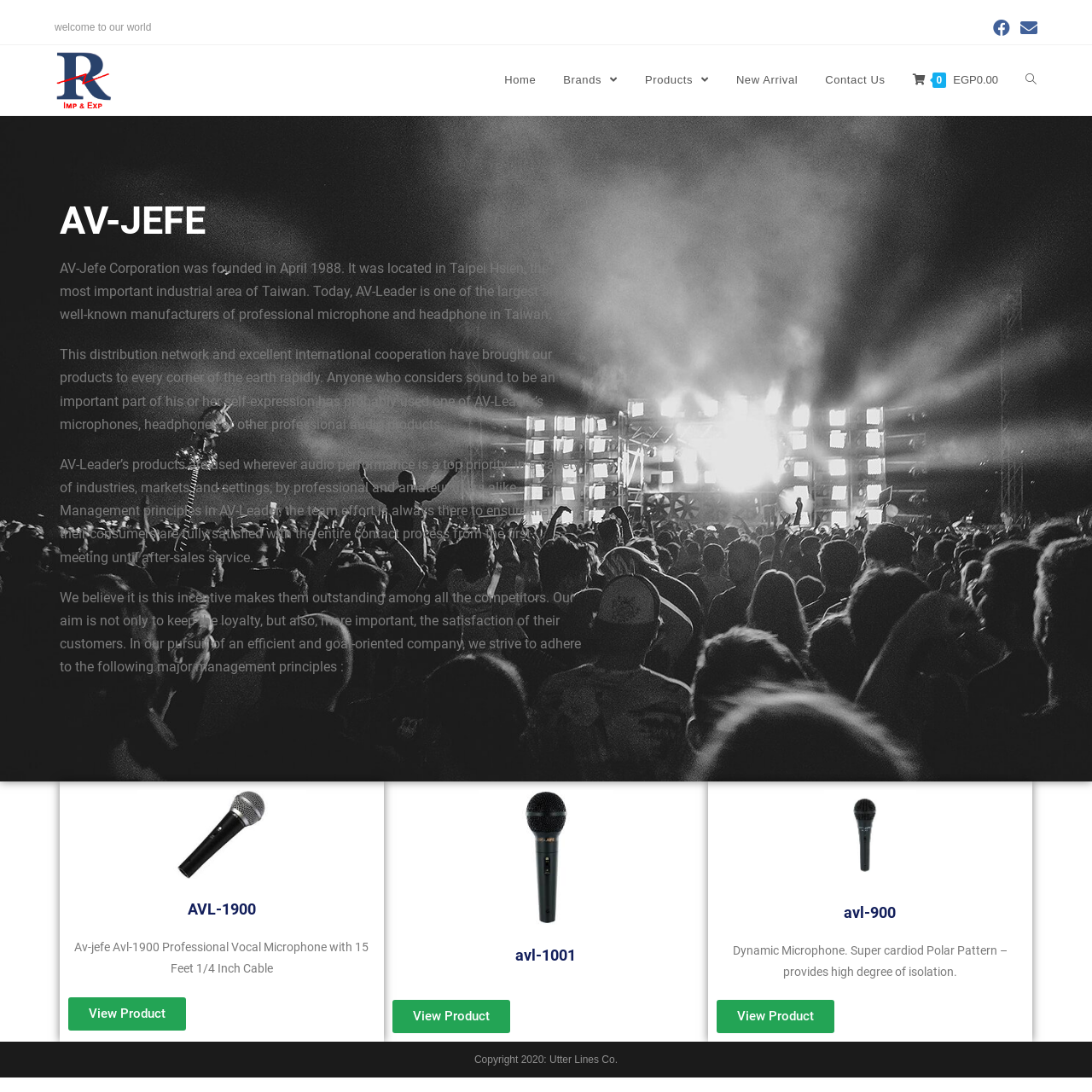Determine the bounding box coordinates of the clickable element to complete this instruction: "View the Robot Company page". Provide the coordinates in the format of four float numbers between 0 and 1, [left, top, right, bottom].

[0.05, 0.066, 0.103, 0.078]